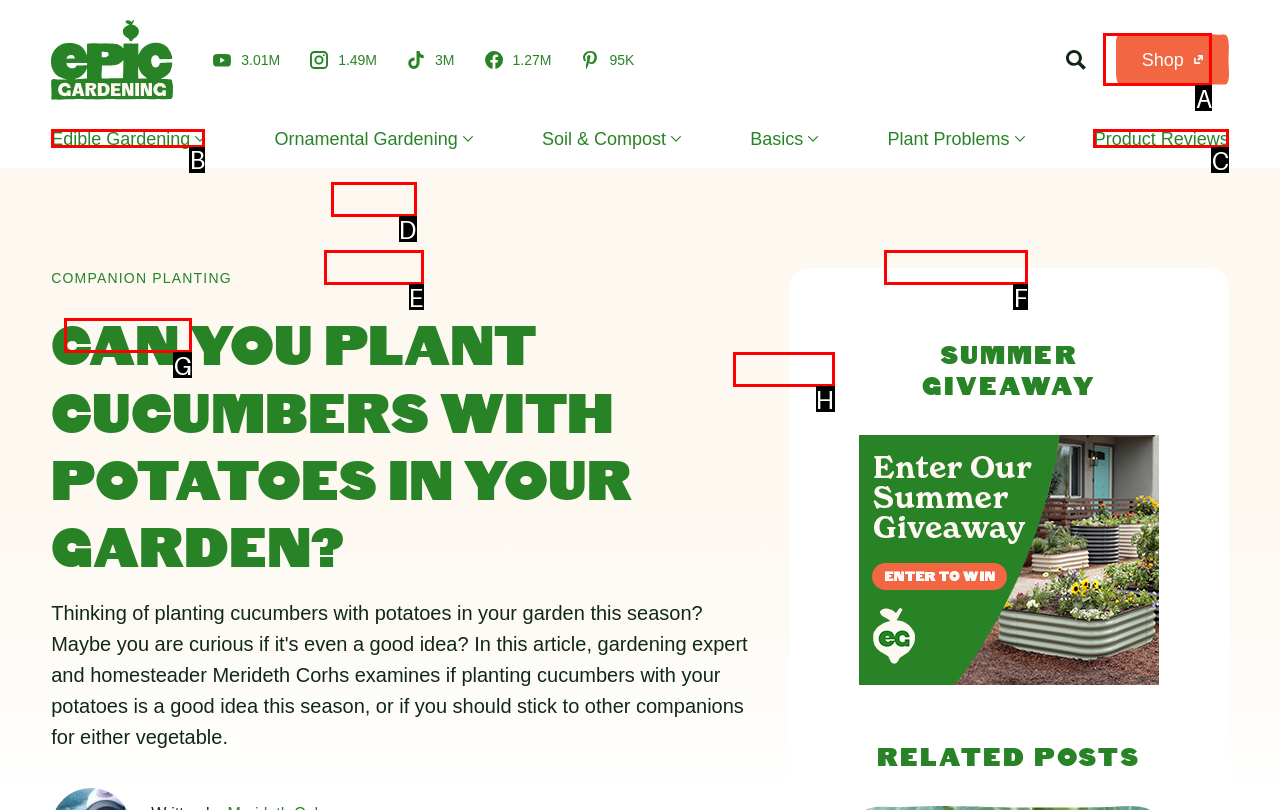Select the correct HTML element to complete the following task: Visit the Edible Gardening page
Provide the letter of the choice directly from the given options.

B